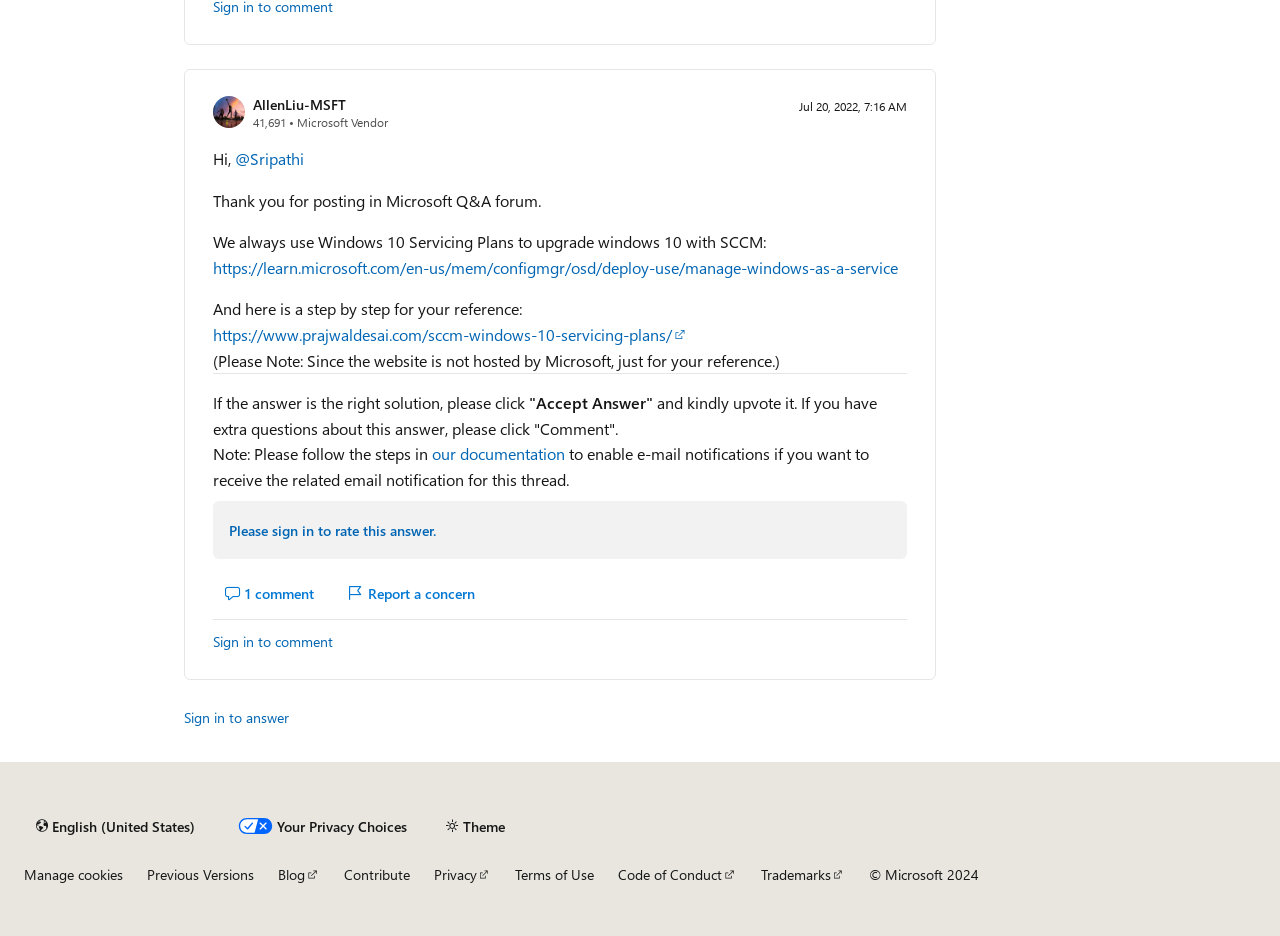Locate the bounding box of the UI element based on this description: "Code of Conduct". Provide four float numbers between 0 and 1 as [left, top, right, bottom].

[0.483, 0.924, 0.575, 0.944]